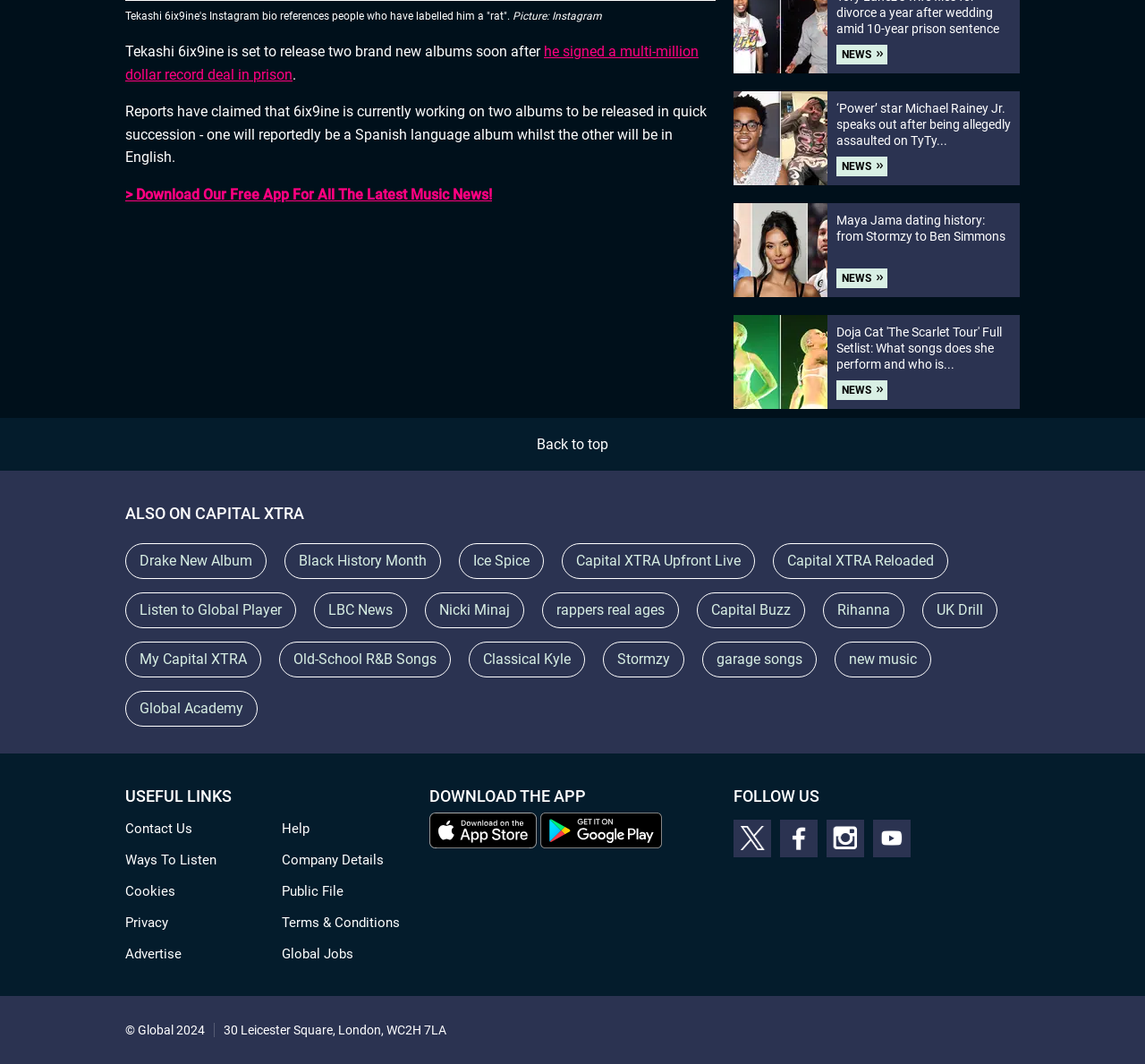Determine the bounding box coordinates for the element that should be clicked to follow this instruction: "Get help from the website". The coordinates should be given as four float numbers between 0 and 1, in the format [left, top, right, bottom].

[0.246, 0.771, 0.27, 0.786]